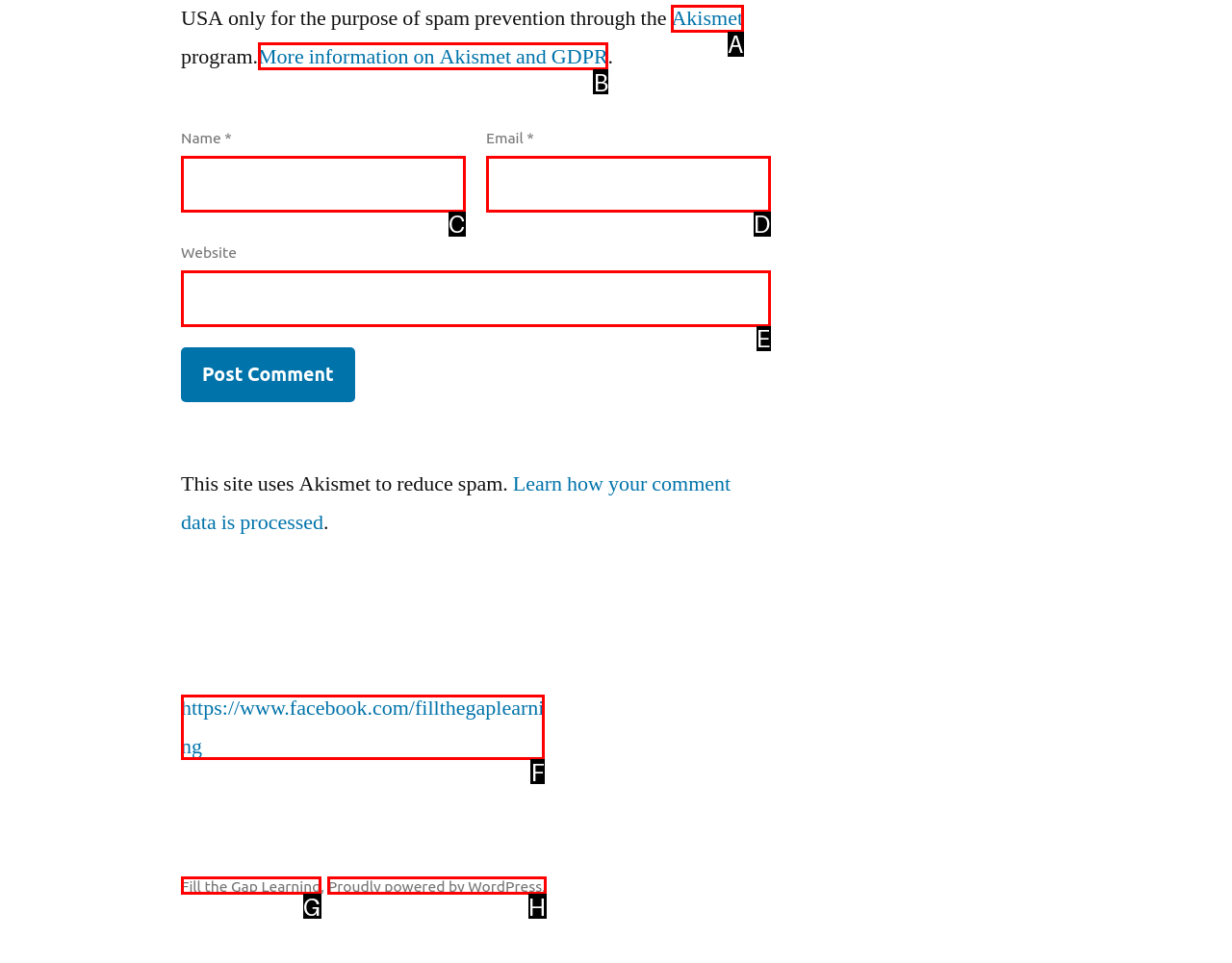Find the option you need to click to complete the following instruction: Visit the Facebook page
Answer with the corresponding letter from the choices given directly.

F